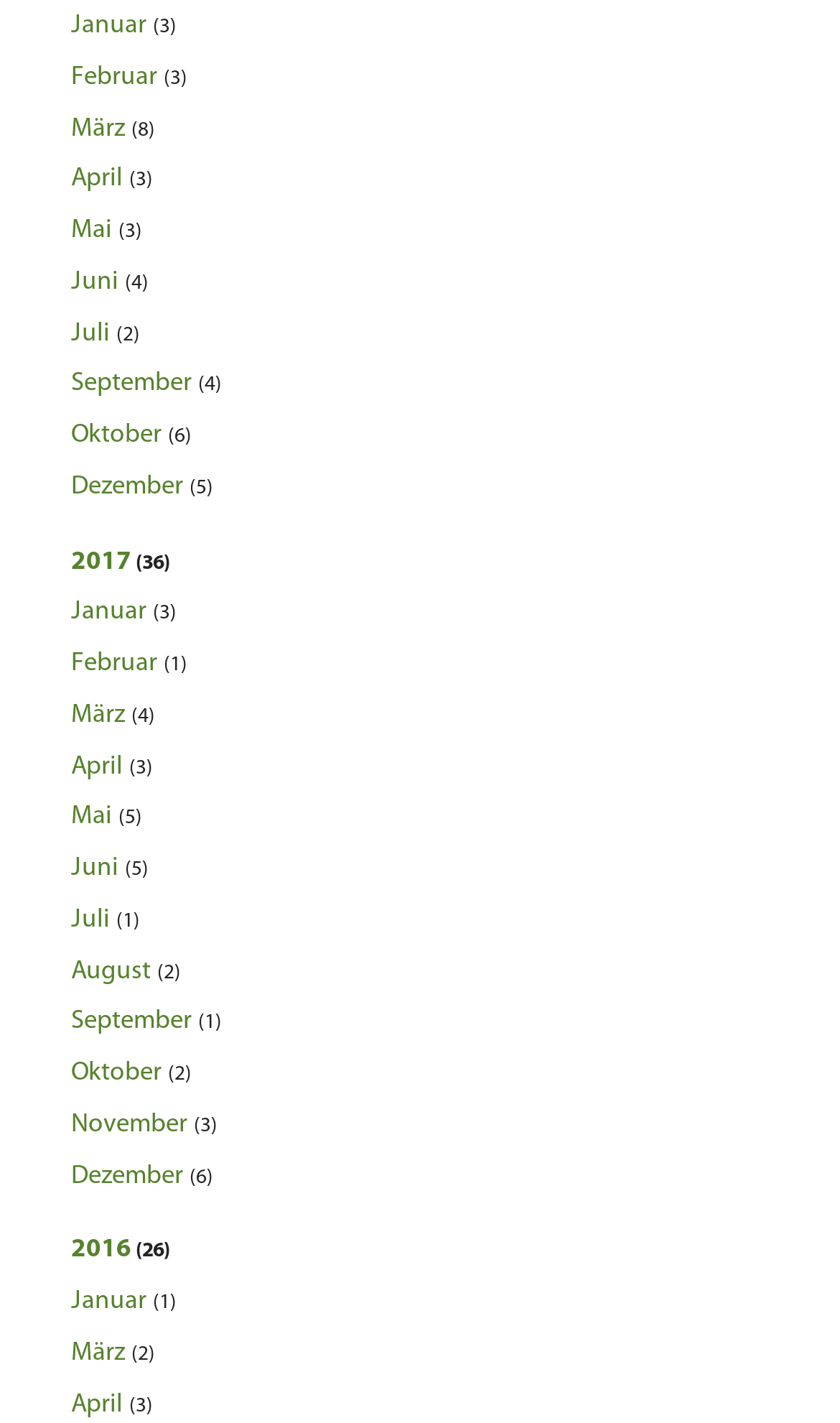Please find the bounding box coordinates of the element that must be clicked to perform the given instruction: "Check December 2016". The coordinates should be four float numbers from 0 to 1, i.e., [left, top, right, bottom].

[0.085, 0.817, 0.254, 0.836]